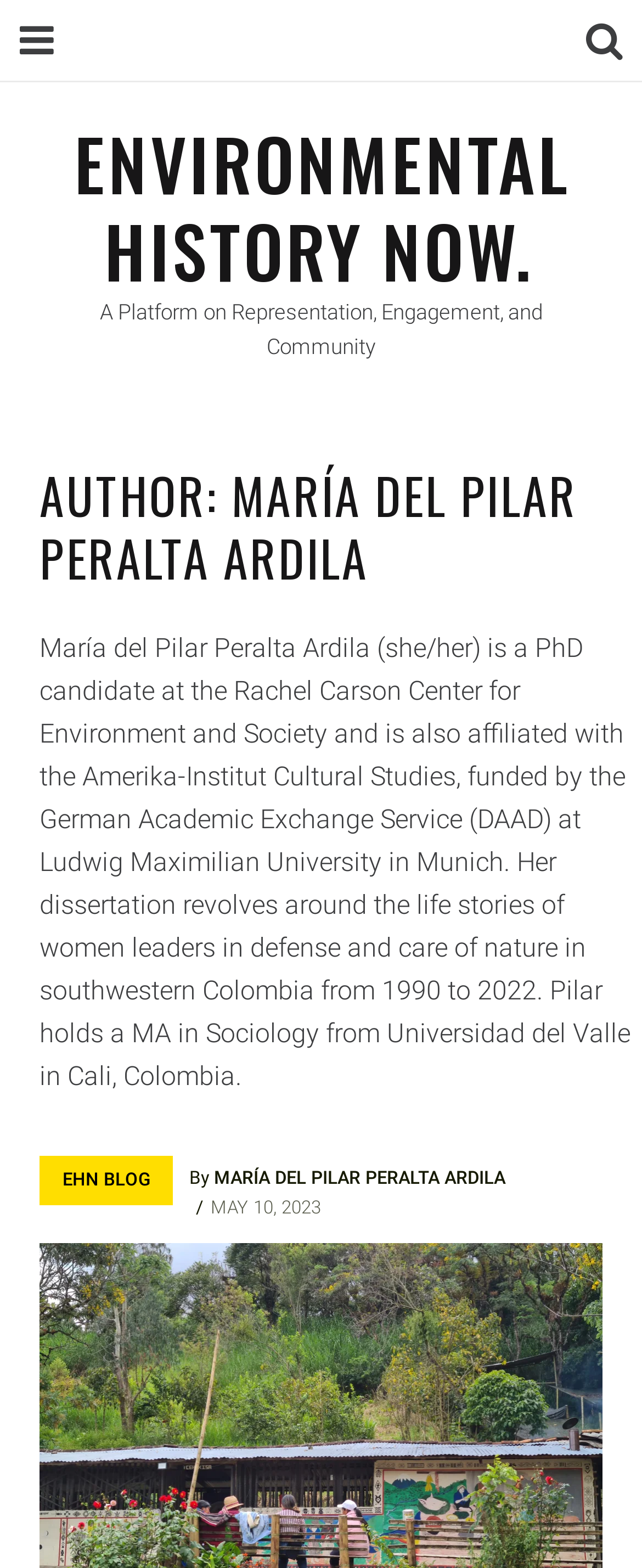Please extract the title of the webpage.

AUTHOR: MARÍA DEL PILAR PERALTA ARDILA